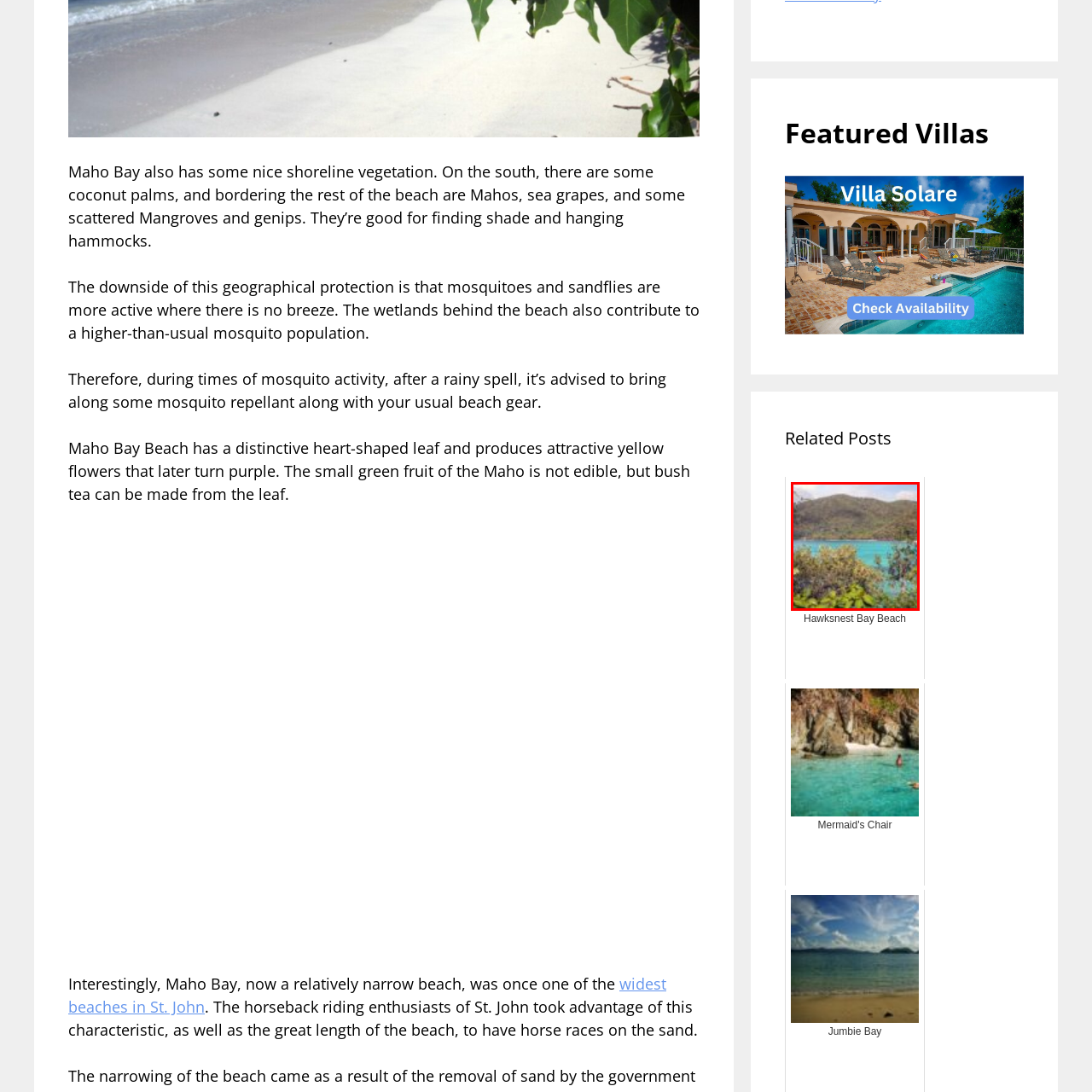What is the purpose of Hawksnest Bay for visitors?
Review the image inside the red bounding box and give a detailed answer.

According to the caption, Hawksnest Bay is popular among beachgoers, offering a tranquil escape for relaxation, swimming, and enjoying the scenic coastal landscape, implying that the purpose of the bay for visitors is for relaxation and swimming.